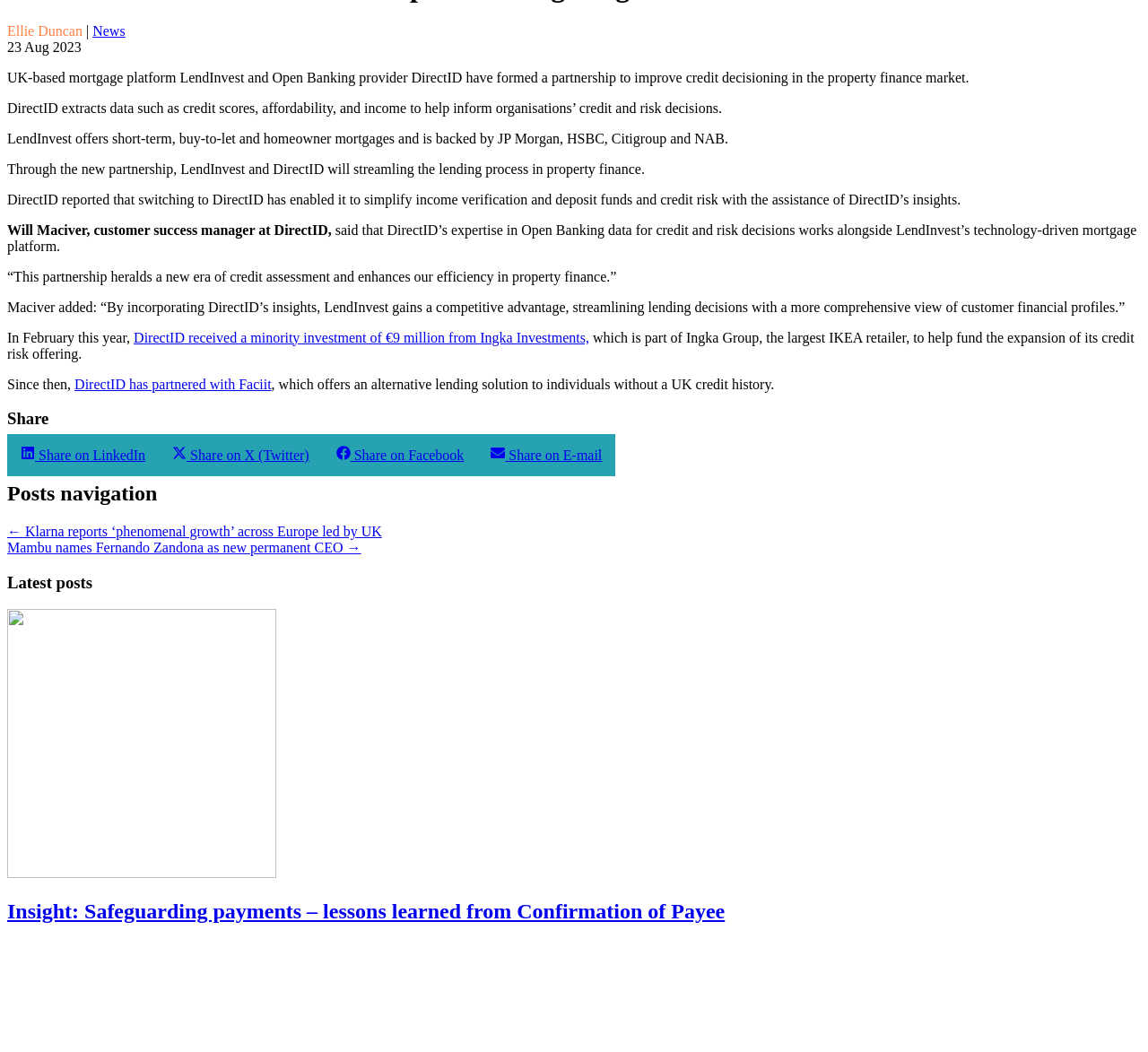Specify the bounding box coordinates for the region that must be clicked to perform the given instruction: "Click on the Home link".

None